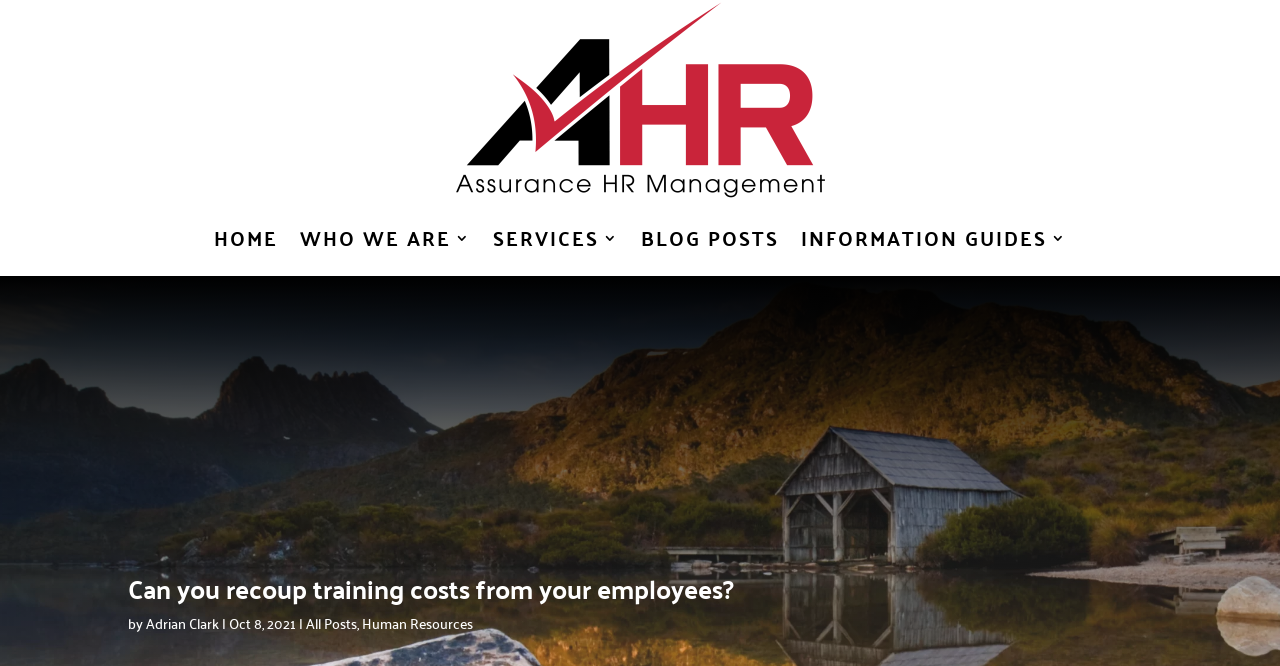Generate a thorough caption that explains the contents of the webpage.

The webpage is about an article titled "Can you recoup training costs from your employees?" from Assurance HR Management. At the top left of the page, there is the Assurance HR Logo, which is also a link. Below the logo, there is a navigation menu with five links: "HOME", "WHO WE ARE 3", "SERVICES 3", "BLOG POSTS", and "INFORMATION GUIDES 3", arranged from left to right.

The main content of the page starts with a heading that repeats the title of the article. Below the heading, there is a byline that indicates the article is written by Adrian Clark, with a link to the author's profile. The publication date, "Oct 8, 2021", is also displayed. There are two links, "All Posts" and "Human Resources", which are likely categories or tags related to the article.

Overall, the webpage appears to be a blog post or article page, with a clear title, author information, and relevant links to other related content.